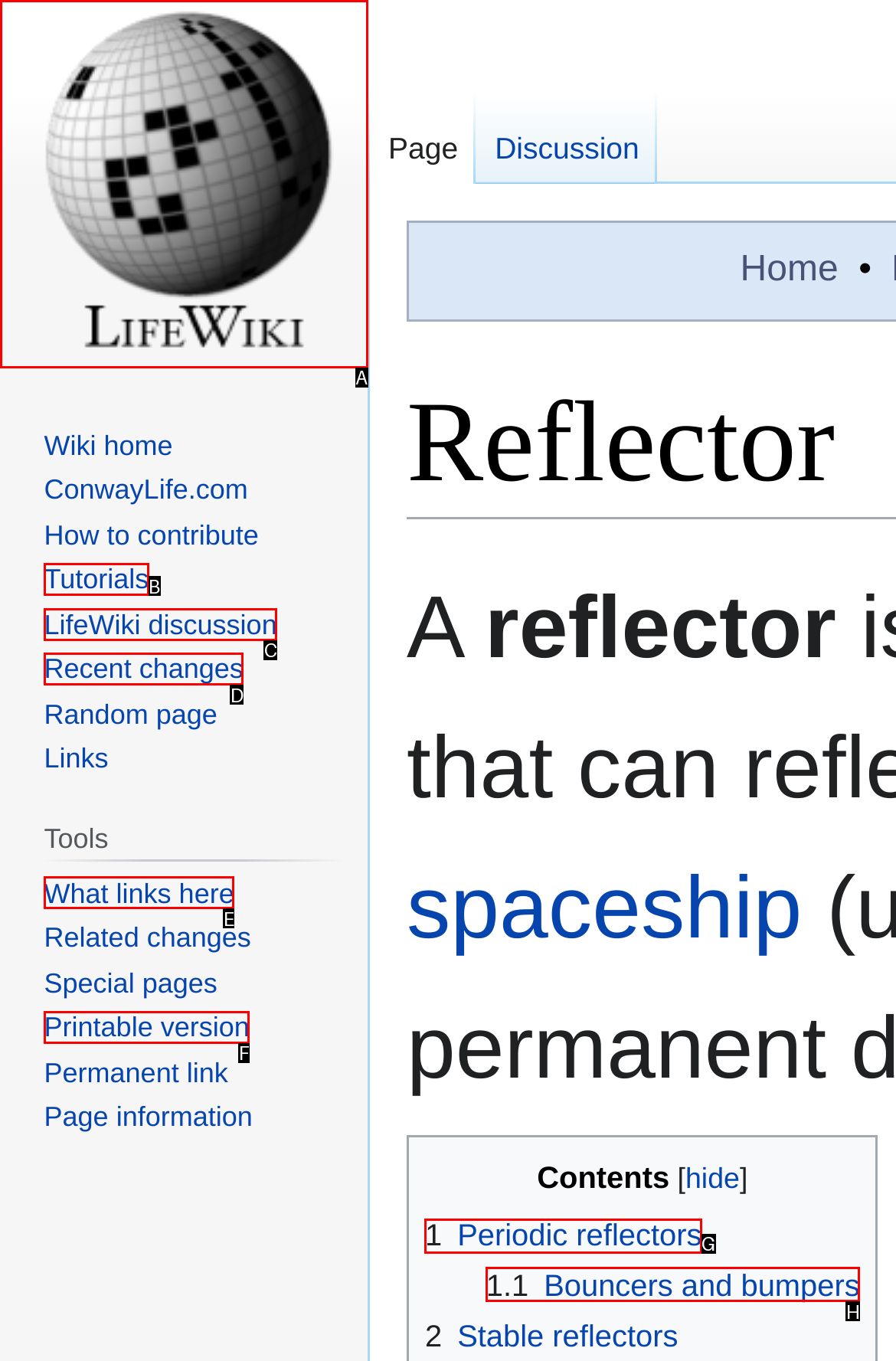Determine which option matches the element description: title="Visit the main page"
Answer using the letter of the correct option.

A